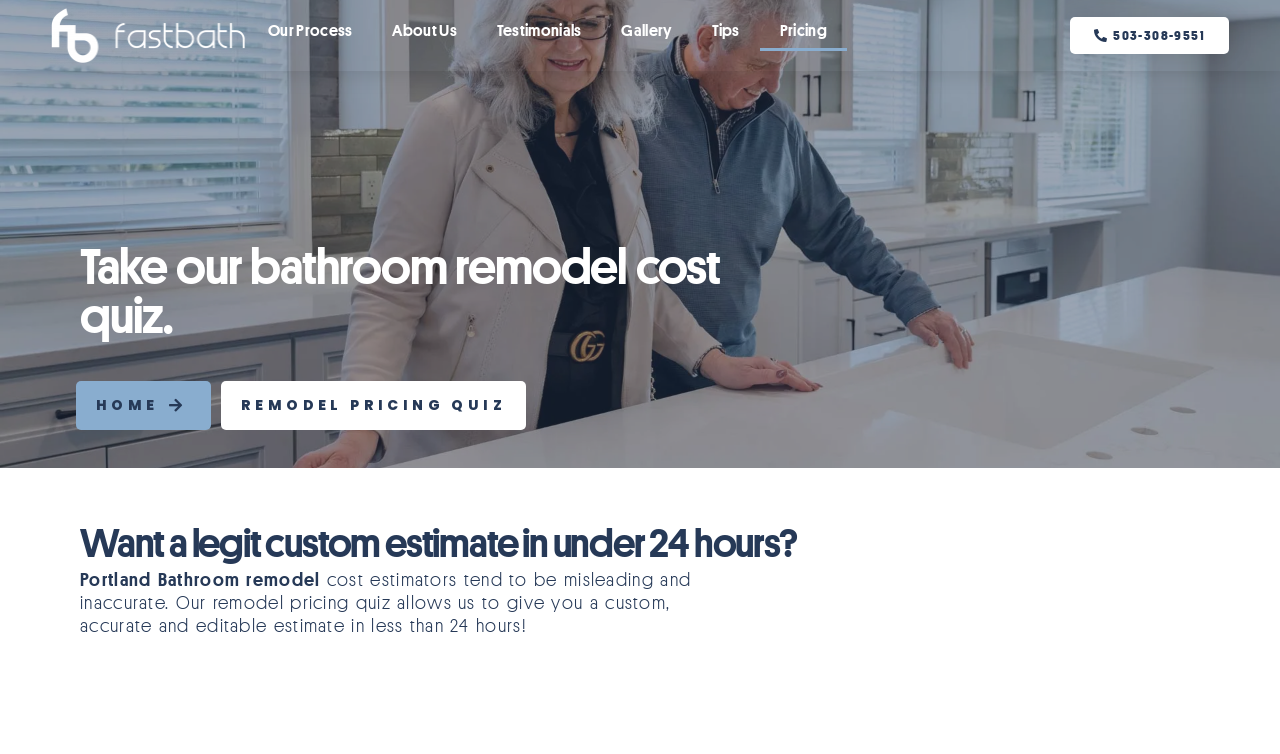What is the company's phone number?
Using the visual information, answer the question in a single word or phrase.

503-308-9551